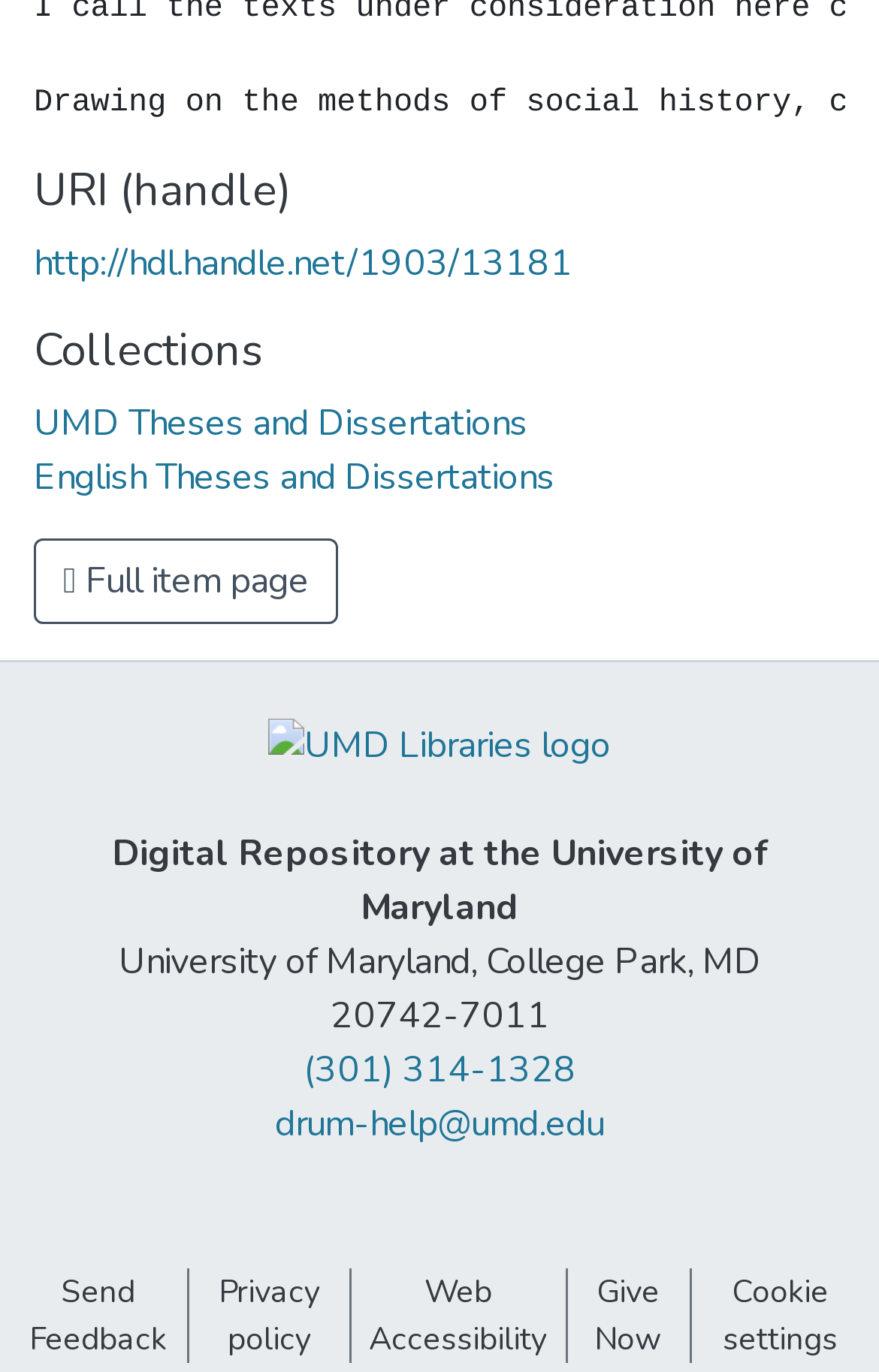Please identify the bounding box coordinates of the element's region that I should click in order to complete the following instruction: "Go to English Theses and Dissertations". The bounding box coordinates consist of four float numbers between 0 and 1, i.e., [left, top, right, bottom].

[0.038, 0.329, 0.631, 0.365]